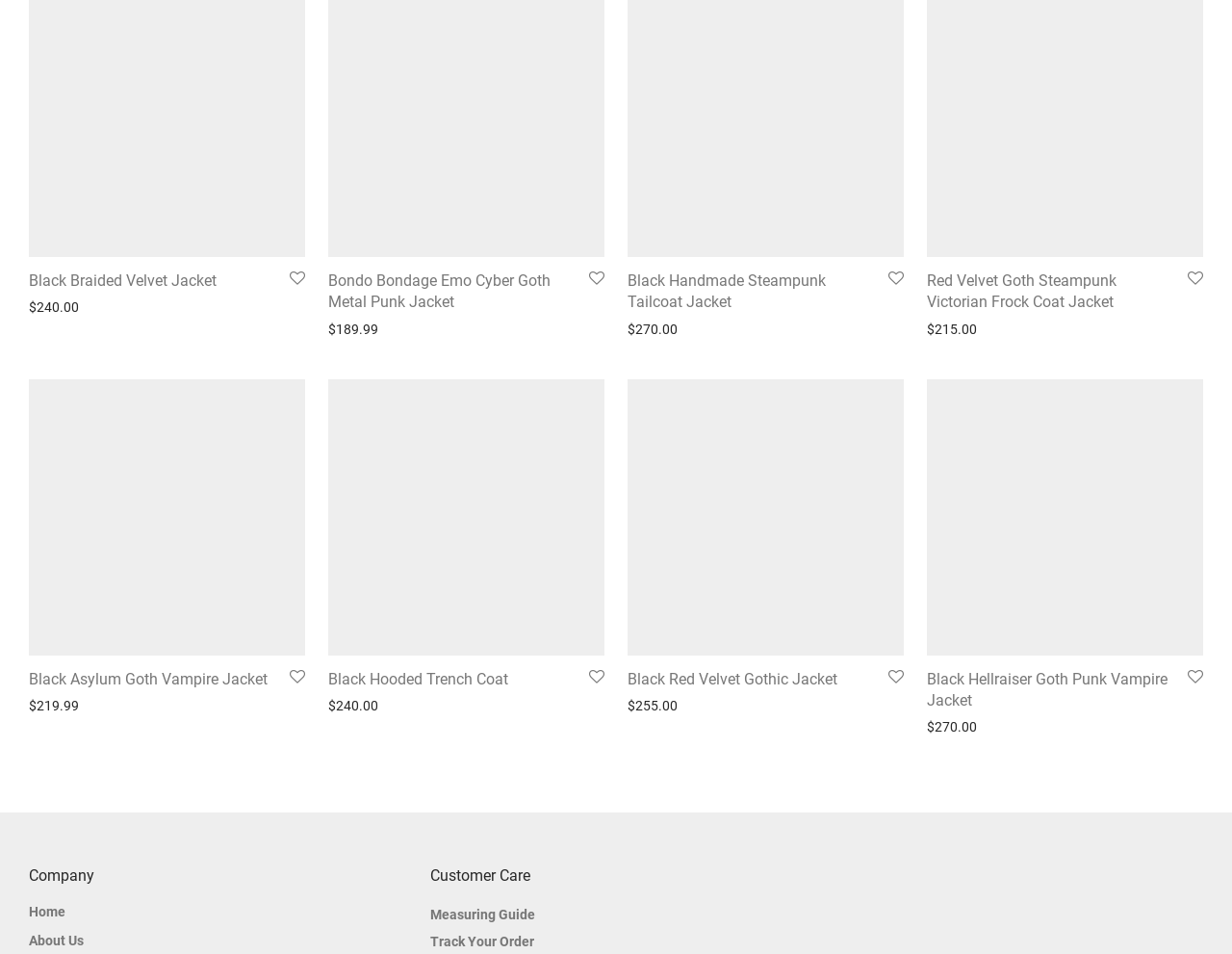Please find the bounding box coordinates of the element that you should click to achieve the following instruction: "Track your order". The coordinates should be presented as four float numbers between 0 and 1: [left, top, right, bottom].

[0.349, 0.978, 0.433, 0.994]